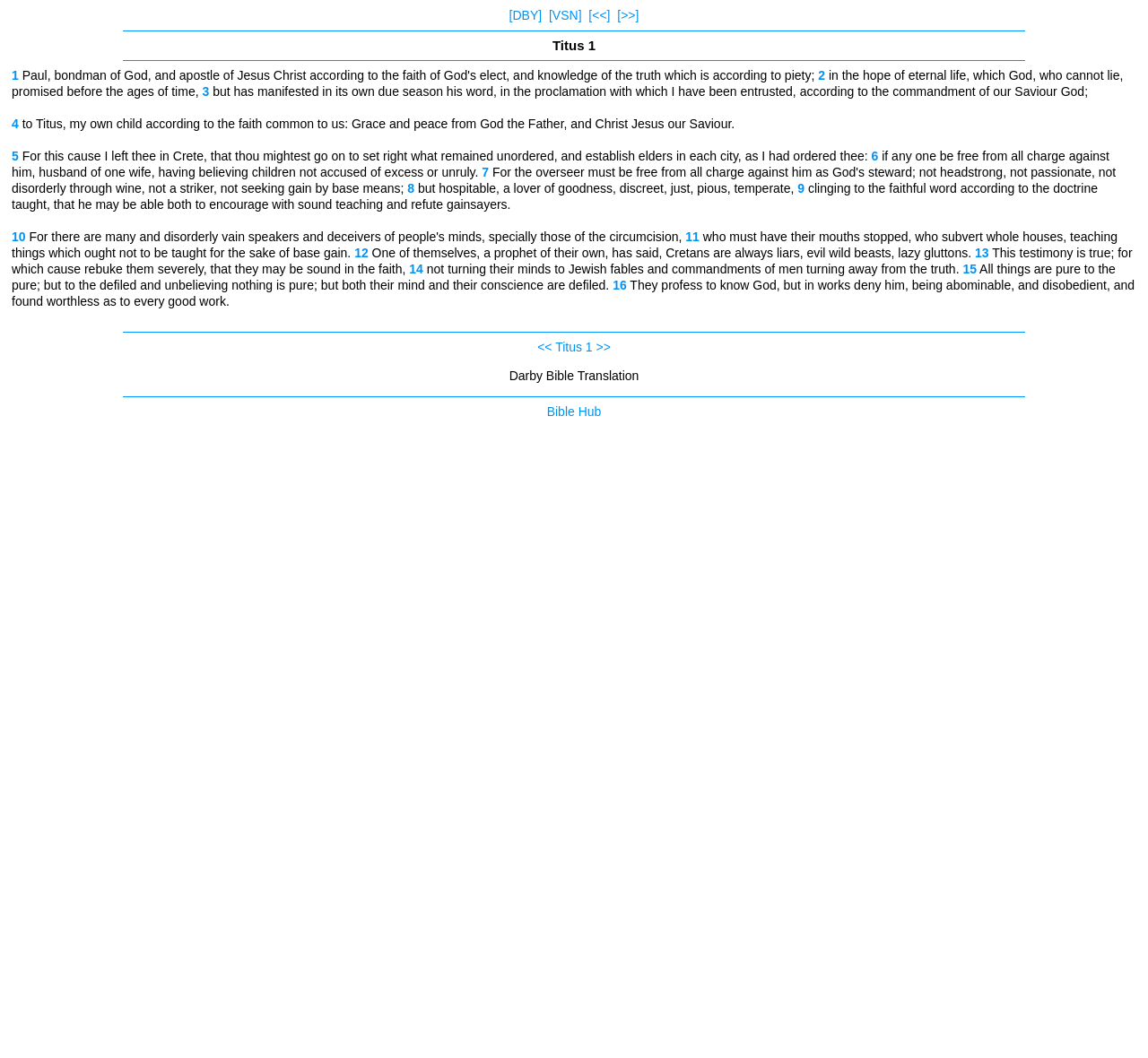Find the bounding box coordinates of the clickable area required to complete the following action: "Go to the previous page".

[0.513, 0.008, 0.532, 0.021]